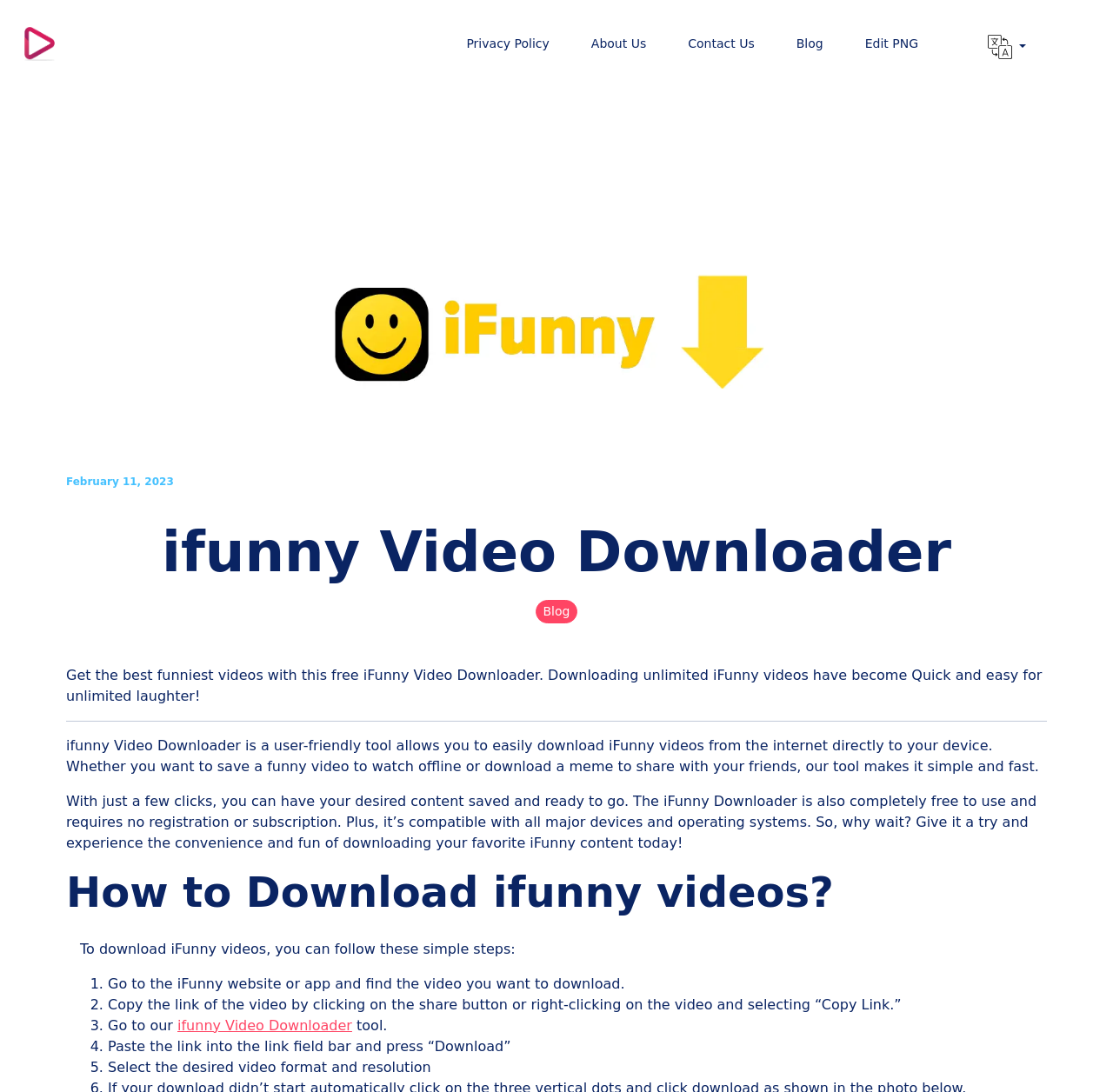Based on the element description: "ifunny Video Downloader", identify the UI element and provide its bounding box coordinates. Use four float numbers between 0 and 1, [left, top, right, bottom].

[0.159, 0.925, 0.316, 0.94]